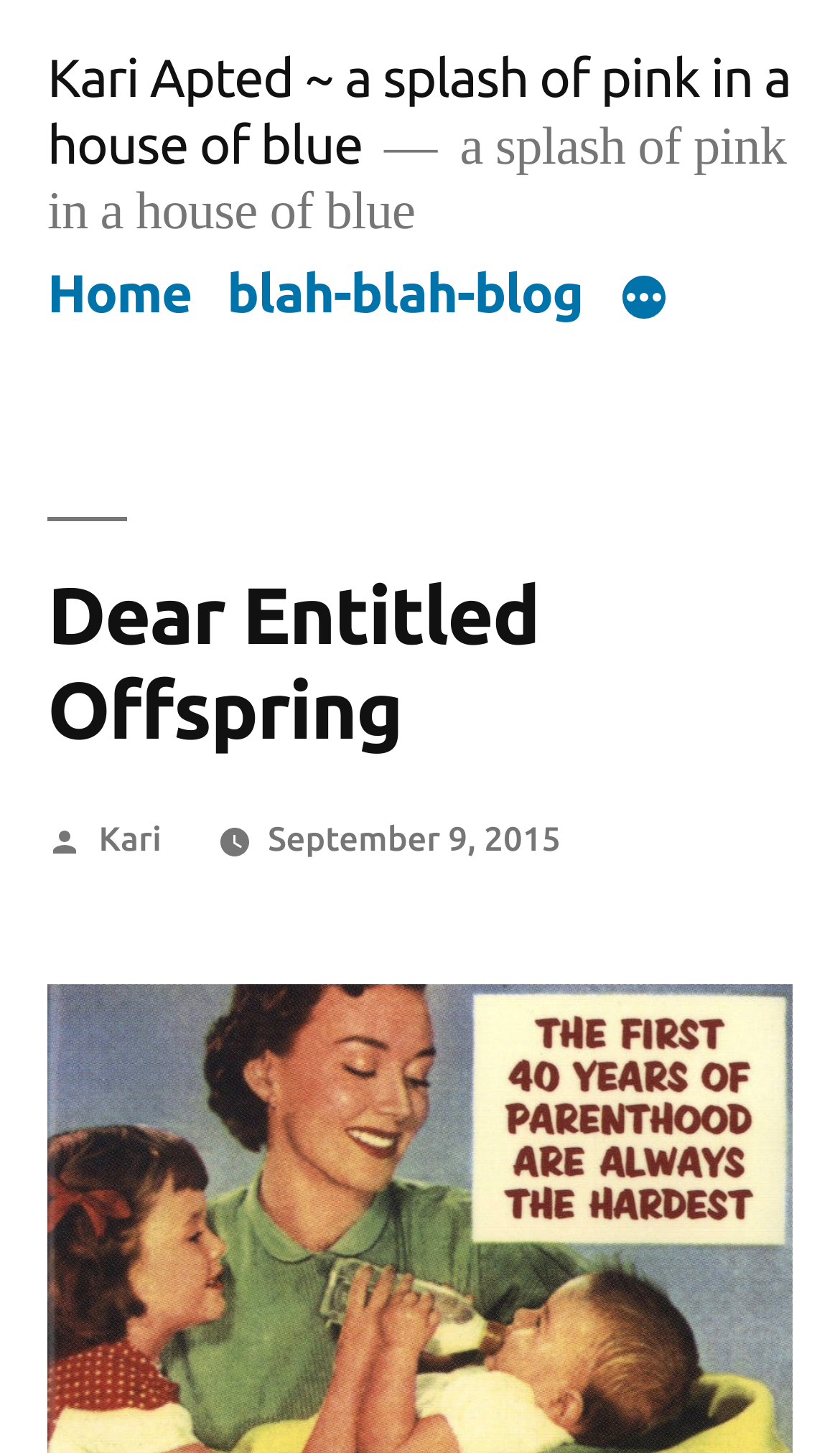What is the title of the post?
Analyze the screenshot and provide a detailed answer to the question.

The title of the post can be found in the header section of the webpage, where it says 'Dear Entitled Offspring' in a larger font size.